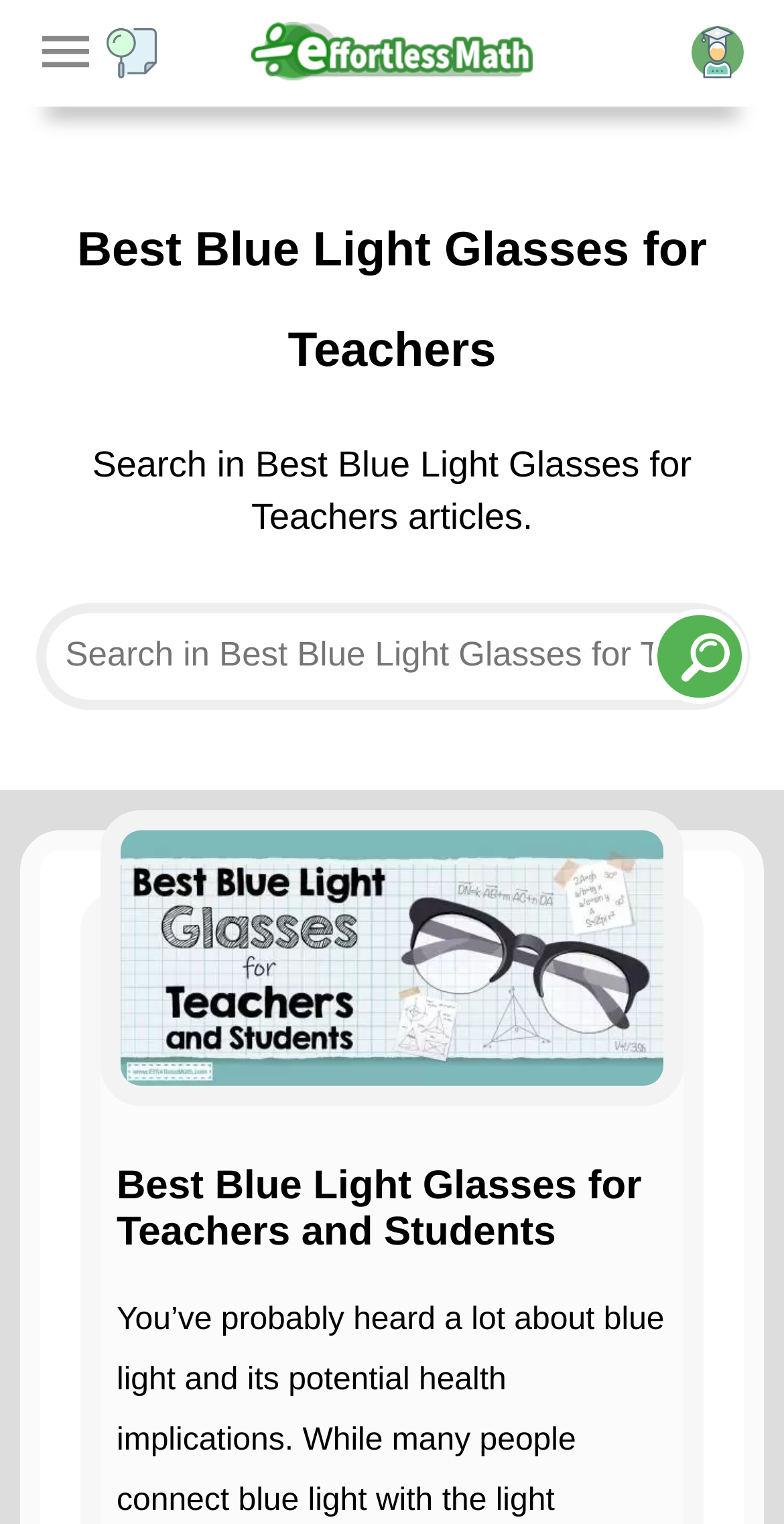Using the provided element description "parent_node: Effortless Math", determine the bounding box coordinates of the UI element.

[0.882, 0.017, 0.949, 0.051]